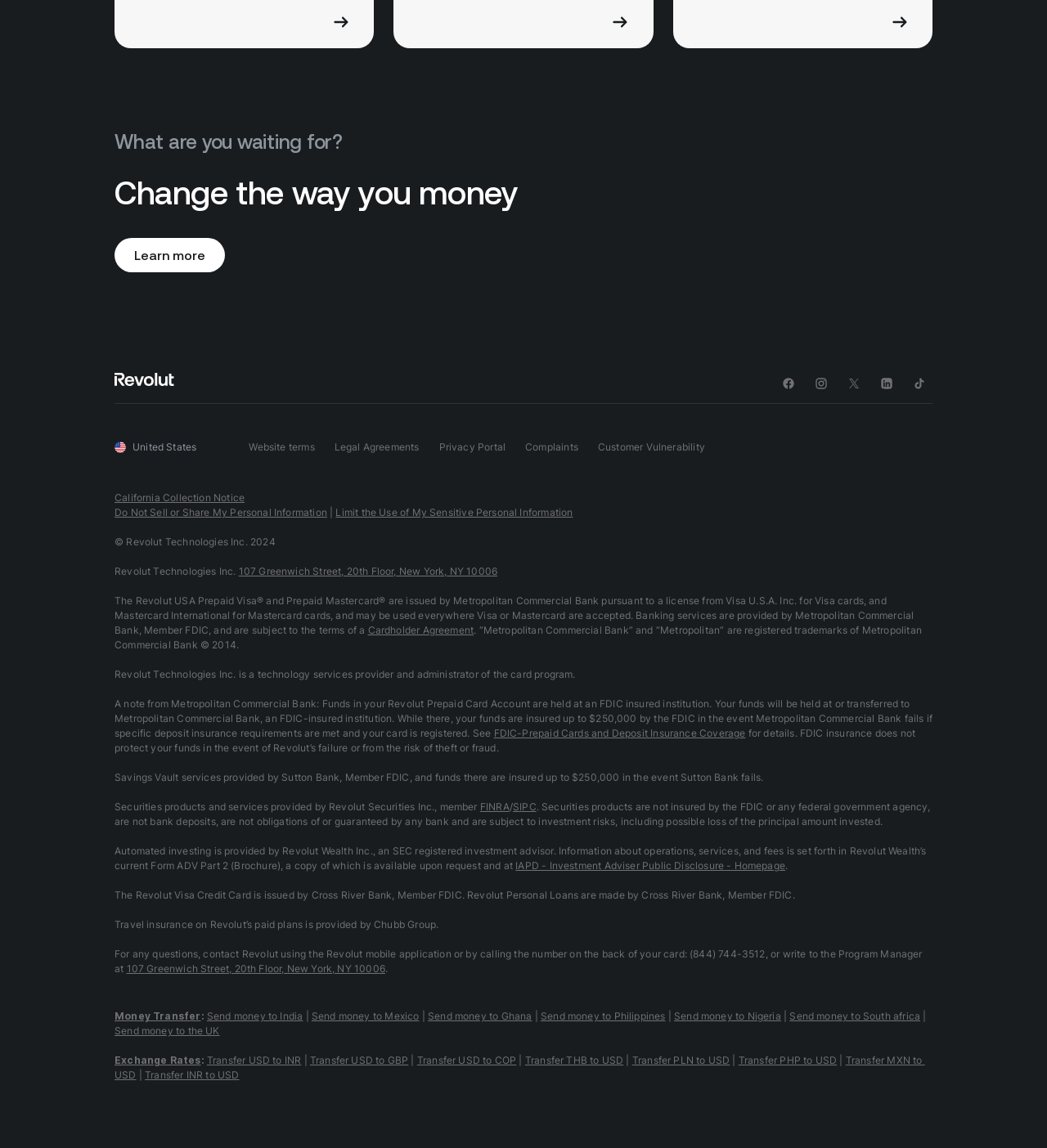Please mark the clickable region by giving the bounding box coordinates needed to complete this instruction: "Click on Do Not Sell or Share My Personal Information".

[0.109, 0.441, 0.312, 0.452]